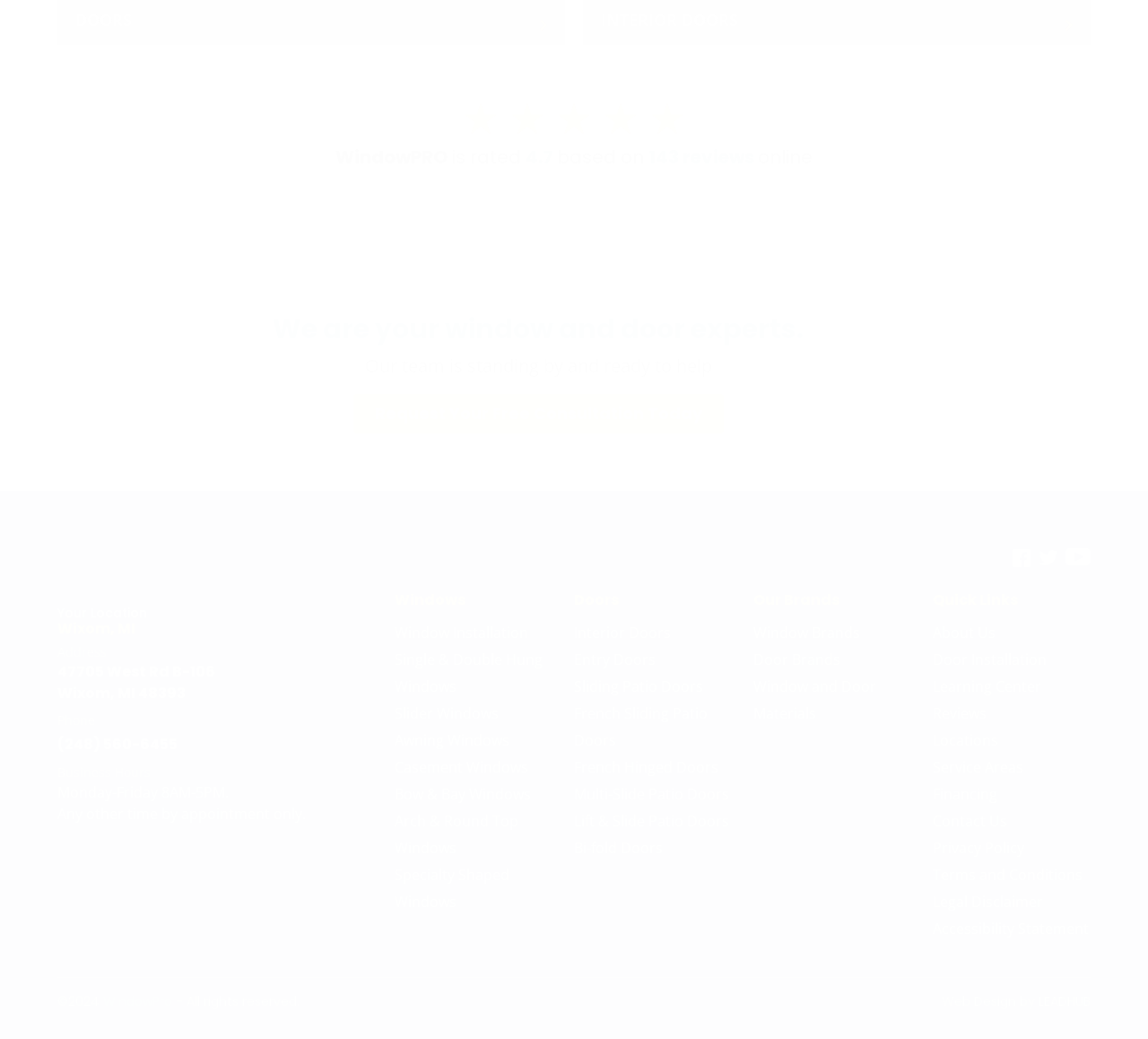What is the location of WindowPRO?
Could you answer the question with a detailed and thorough explanation?

The location of WindowPRO is Wixom, MI, as indicated by the StaticText elements with IDs 890 and 837, which display the address and city.